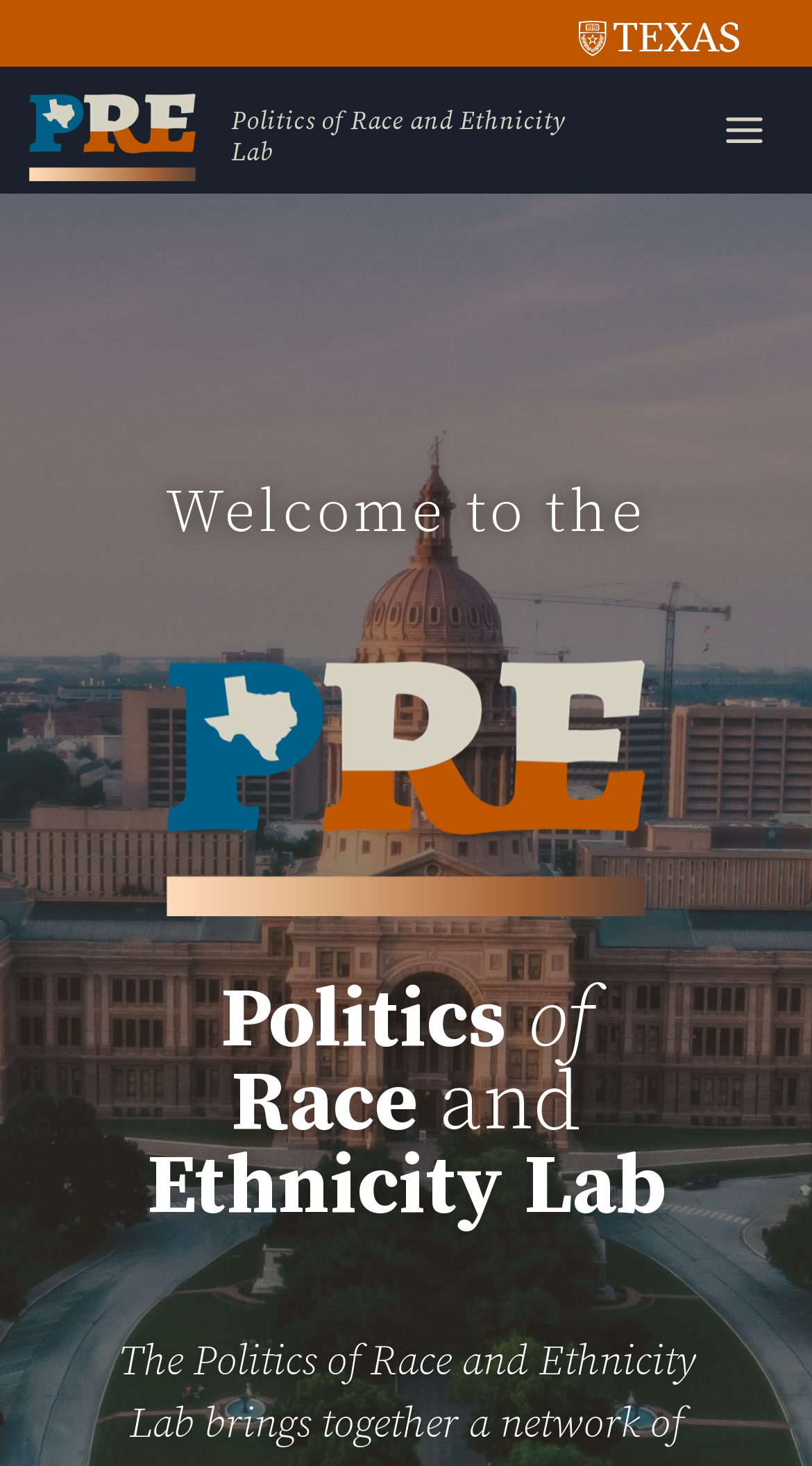Locate and extract the headline of this webpage.

Welcome to the